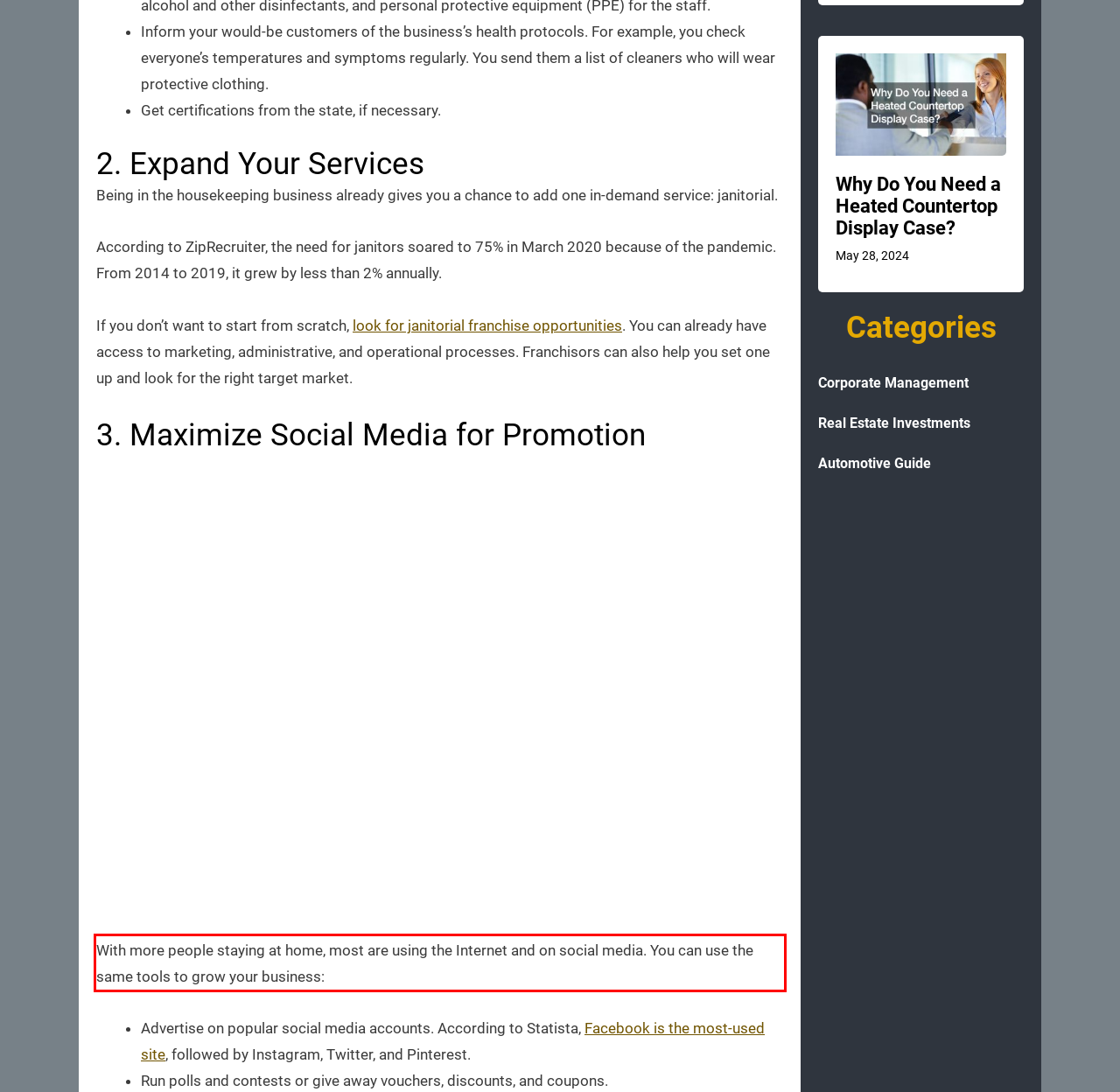There is a screenshot of a webpage with a red bounding box around a UI element. Please use OCR to extract the text within the red bounding box.

With more people staying at home, most are using the Internet and on social media. You can use the same tools to grow your business: